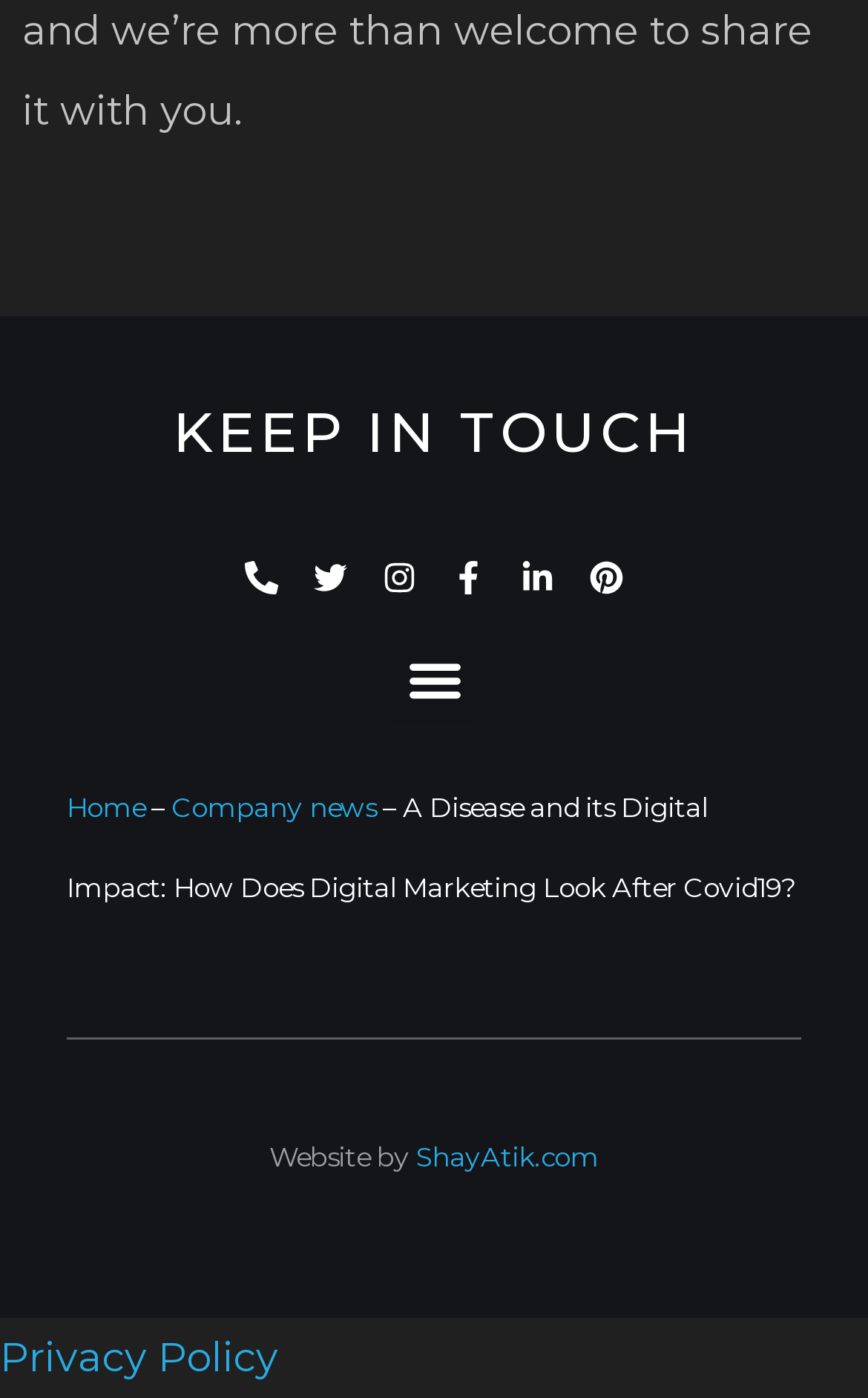Locate the bounding box coordinates of the element that should be clicked to execute the following instruction: "Toggle the menu".

[0.452, 0.457, 0.548, 0.517]